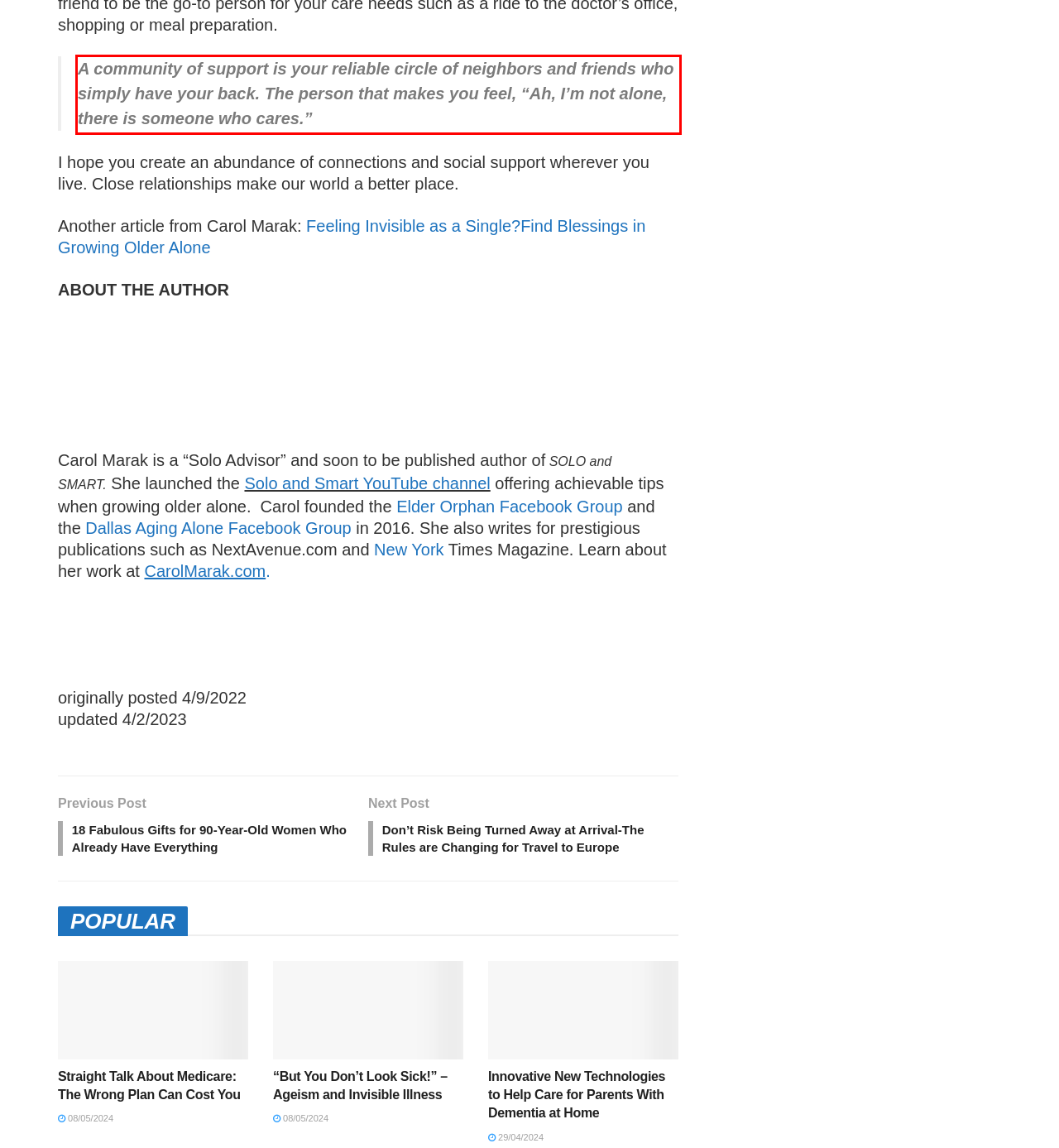You are provided with a screenshot of a webpage that includes a red bounding box. Extract and generate the text content found within the red bounding box.

A community of support is your reliable circle of neighbors and friends who simply have your back. The person that makes you feel, “Ah, I’m not alone, there is someone who cares.”